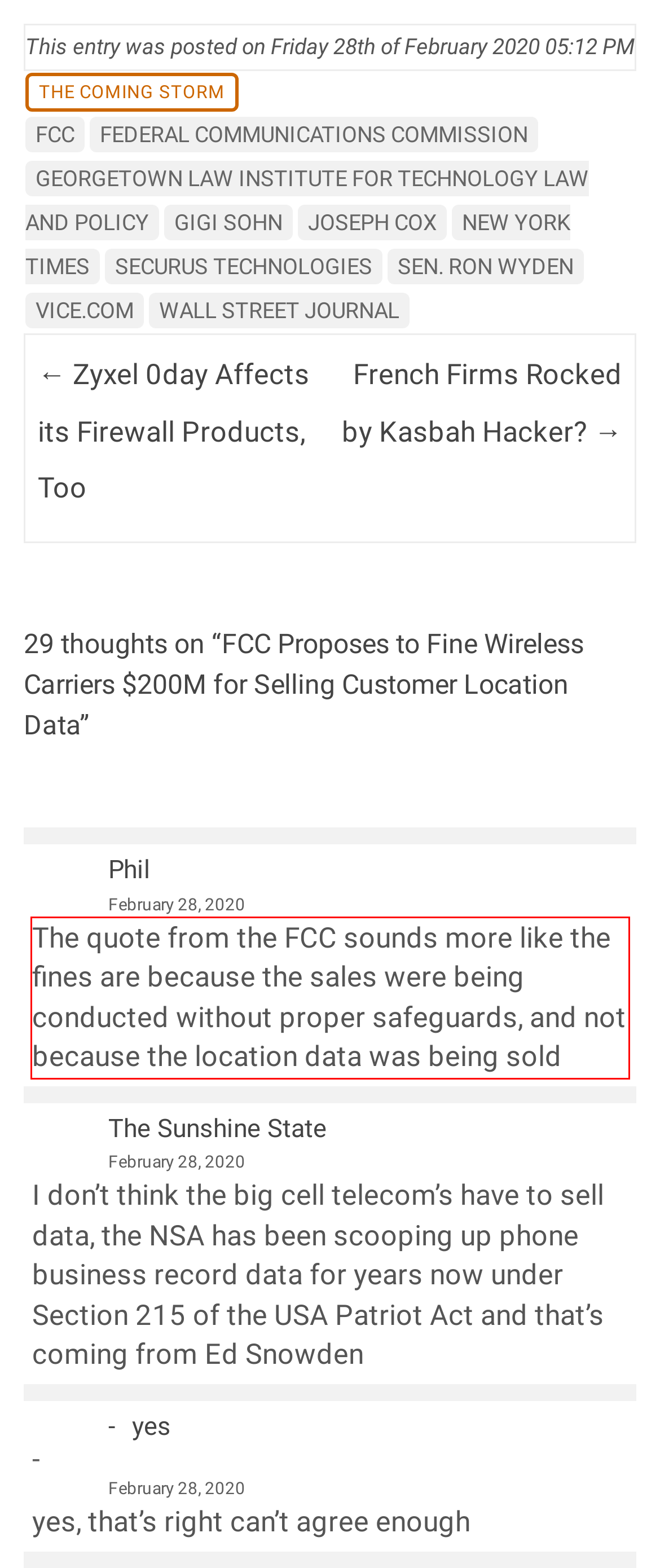Examine the screenshot of the webpage, locate the red bounding box, and generate the text contained within it.

The quote from the FCC sounds more like the fines are because the sales were being conducted without proper safeguards, and not because the location data was being sold